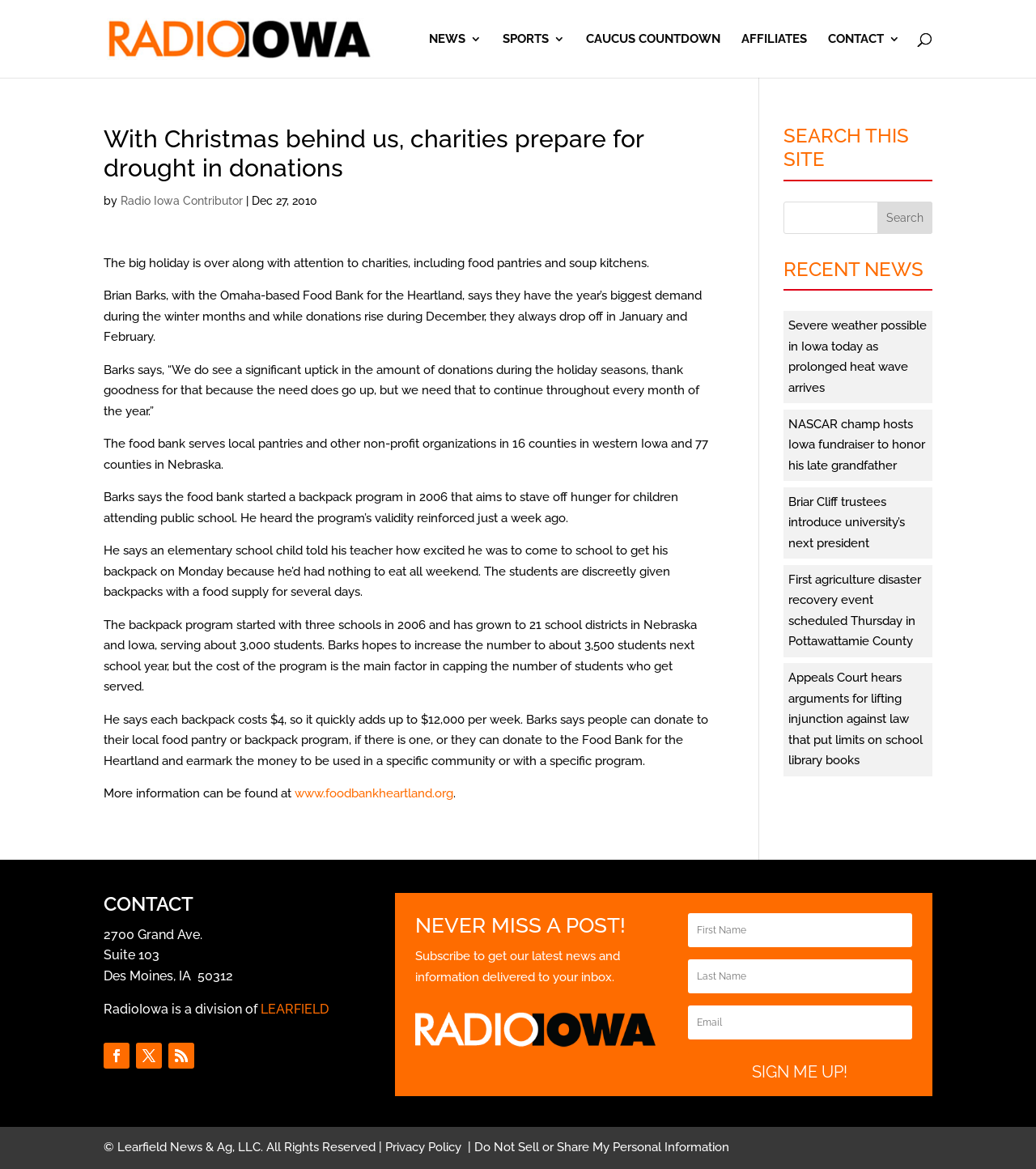Please identify the bounding box coordinates of the element I should click to complete this instruction: 'Subscribe to get latest news and information'. The coordinates should be given as four float numbers between 0 and 1, like this: [left, top, right, bottom].

[0.664, 0.781, 0.88, 0.81]